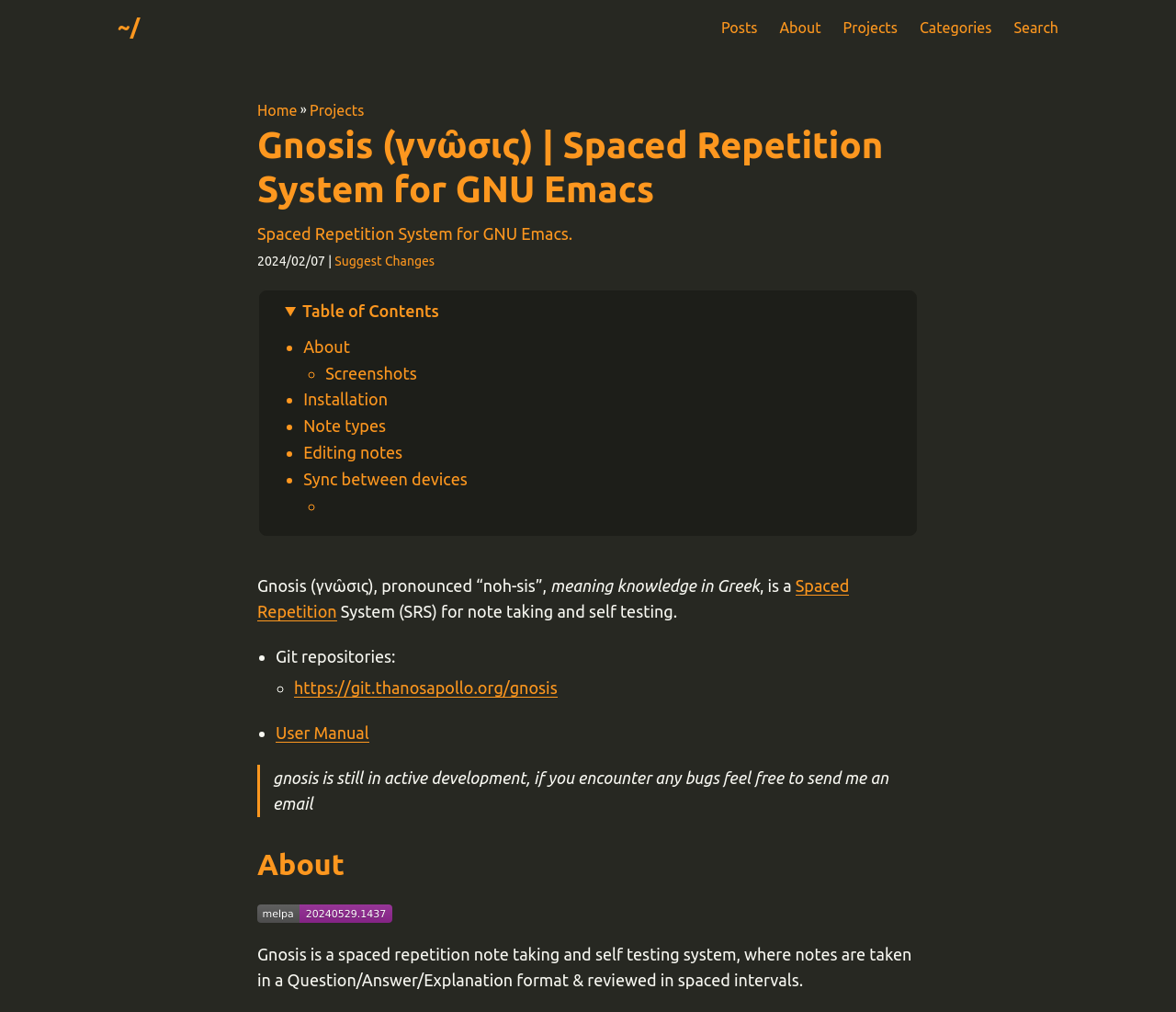What is the name of the spaced repetition system?
Craft a detailed and extensive response to the question.

The name of the spaced repetition system is Gnosis, which is mentioned in the heading 'Gnosis (γνῶσις) | Spaced Repetition System for GNU Emacs'.